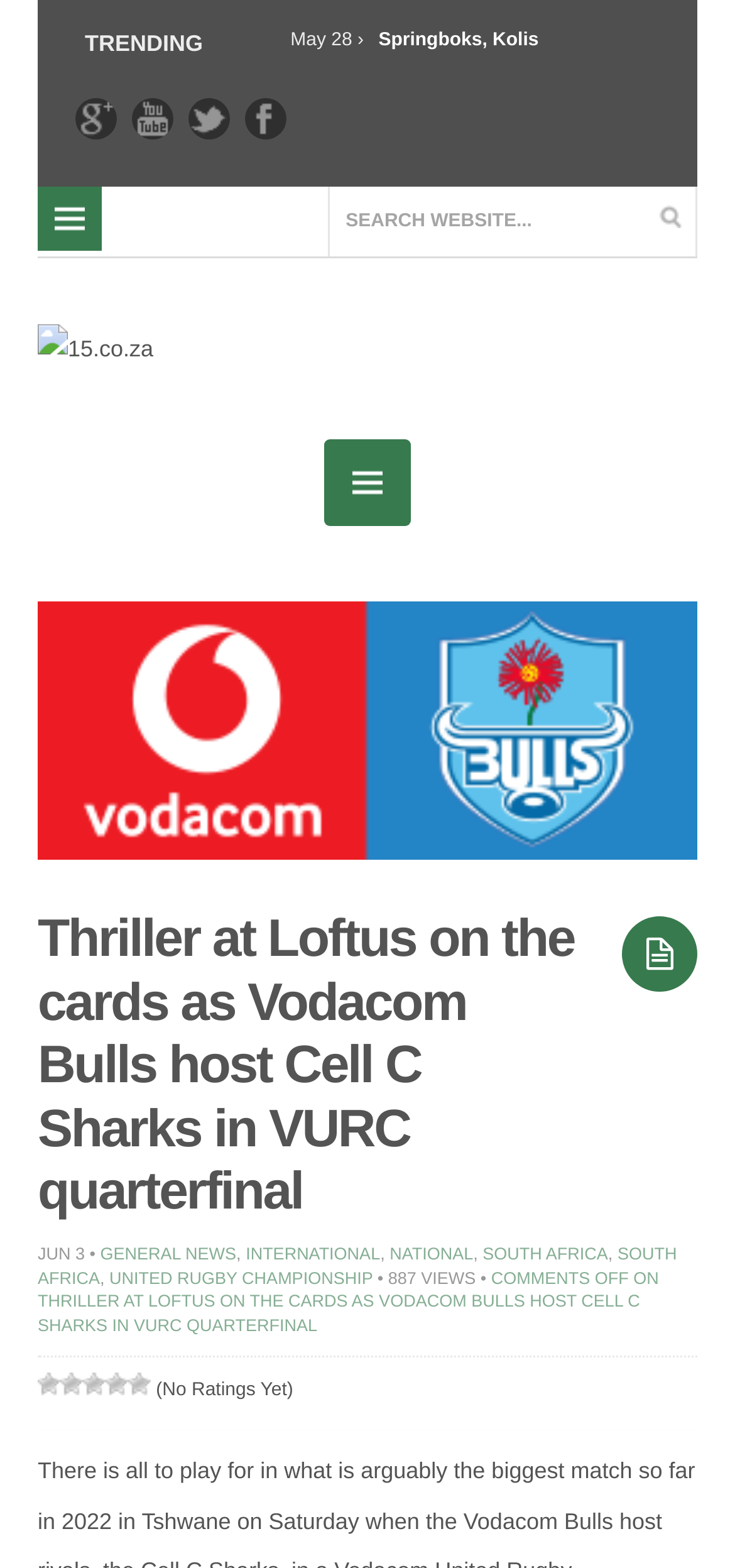Locate the bounding box coordinates of the clickable region to complete the following instruction: "Rate the article with 5 stars."

[0.174, 0.876, 0.205, 0.89]